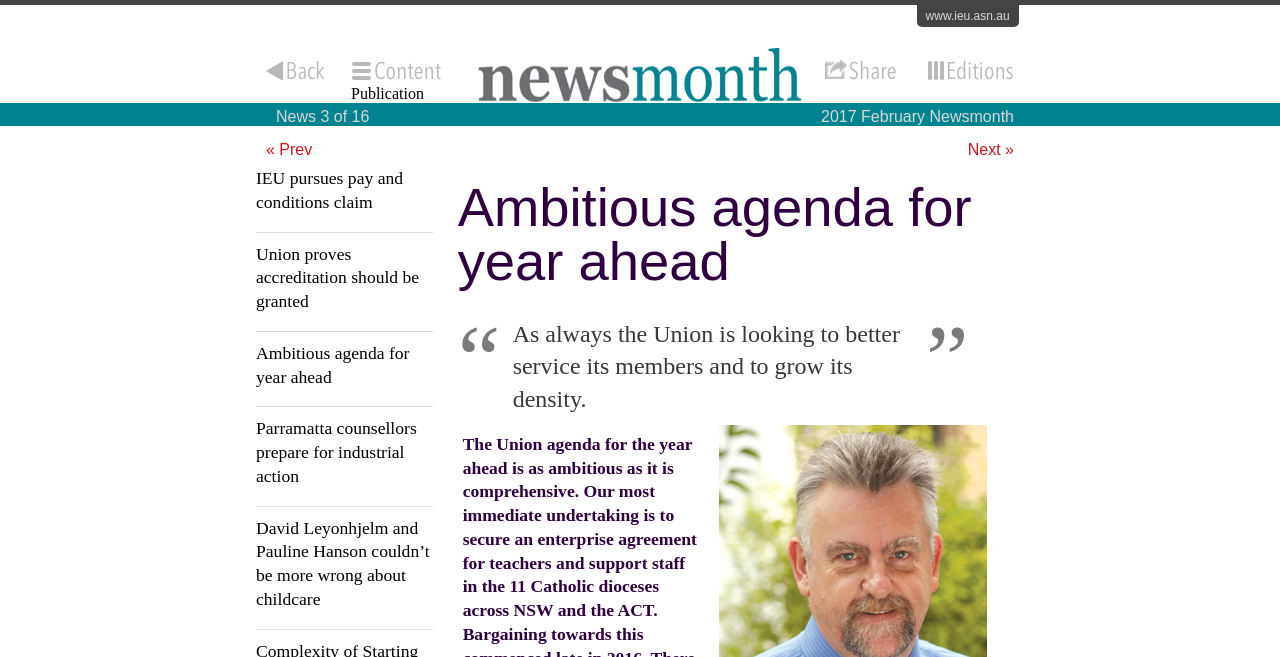How many pages of news articles are there?
Based on the screenshot, provide a one-word or short-phrase response.

More than 1